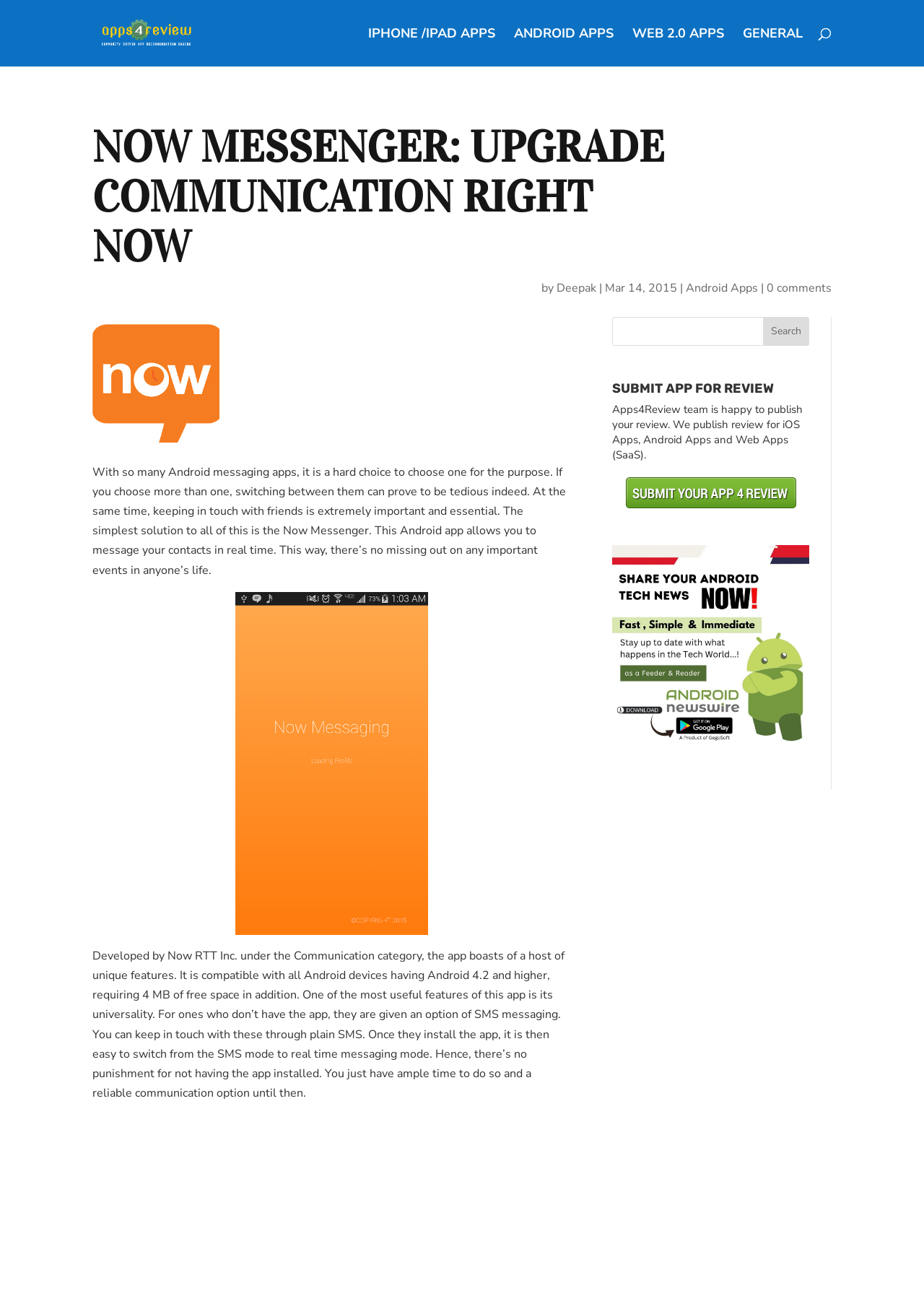Find the bounding box coordinates of the element to click in order to complete this instruction: "Read about Now Messenger". The bounding box coordinates must be four float numbers between 0 and 1, denoted as [left, top, right, bottom].

[0.1, 0.357, 0.612, 0.444]